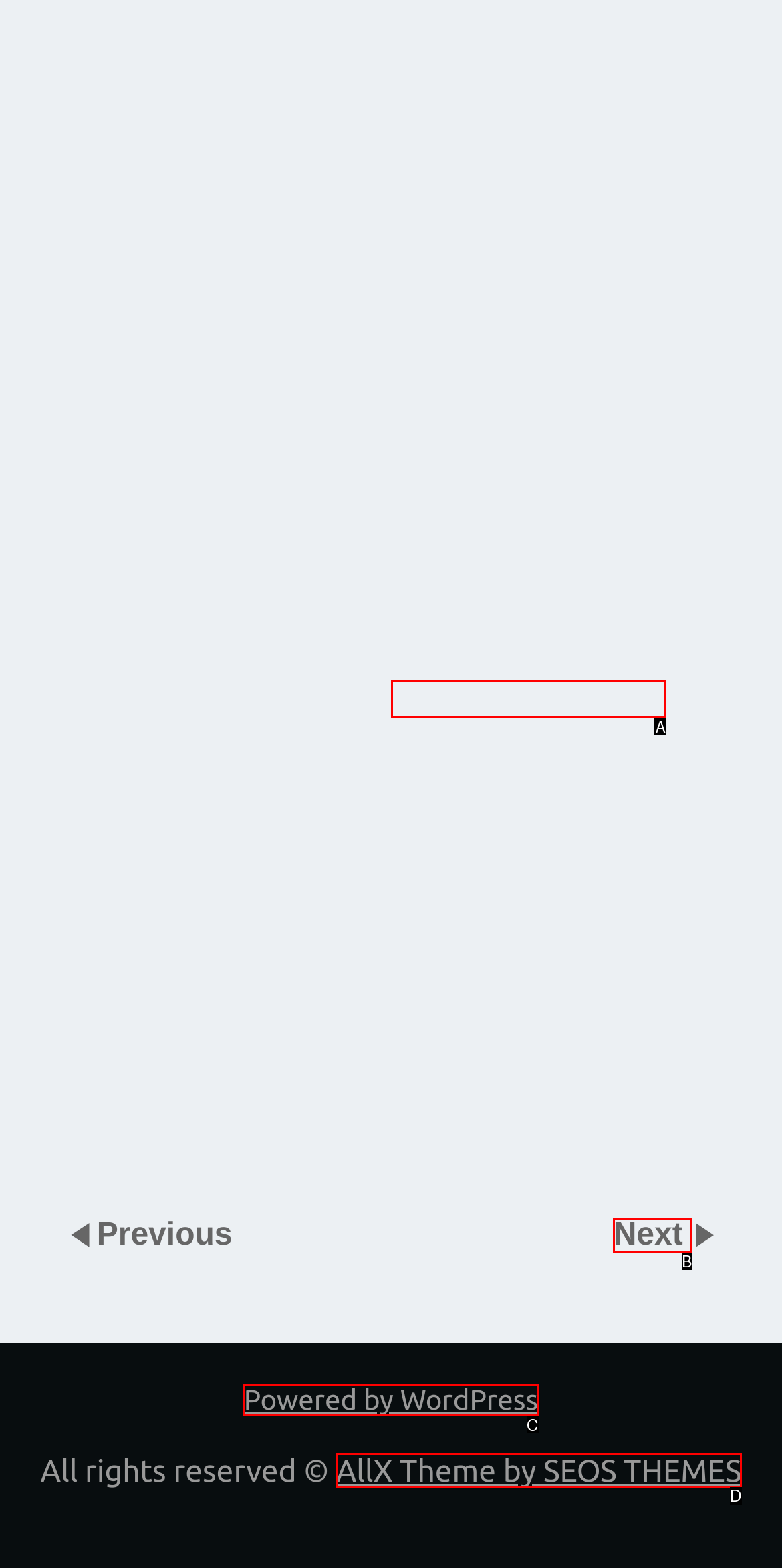Choose the option that matches the following description: Powered by WordPress
Answer with the letter of the correct option.

C